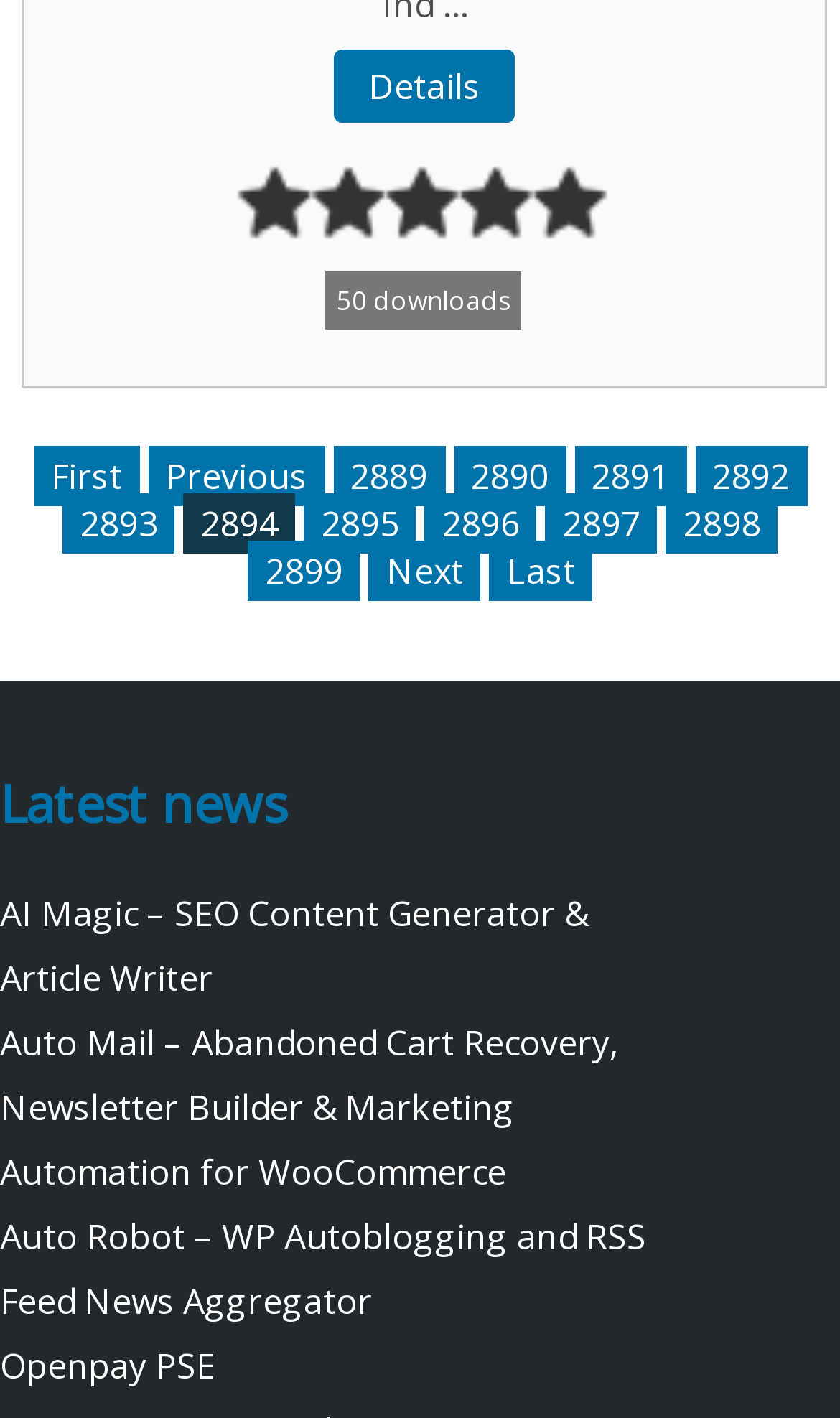What is the current page number?
From the details in the image, answer the question comprehensively.

The current page number can be determined by looking at the link elements at the bottom of the webpage, which represent pagination. The current page number is the one that is not a link, which is '2889'.